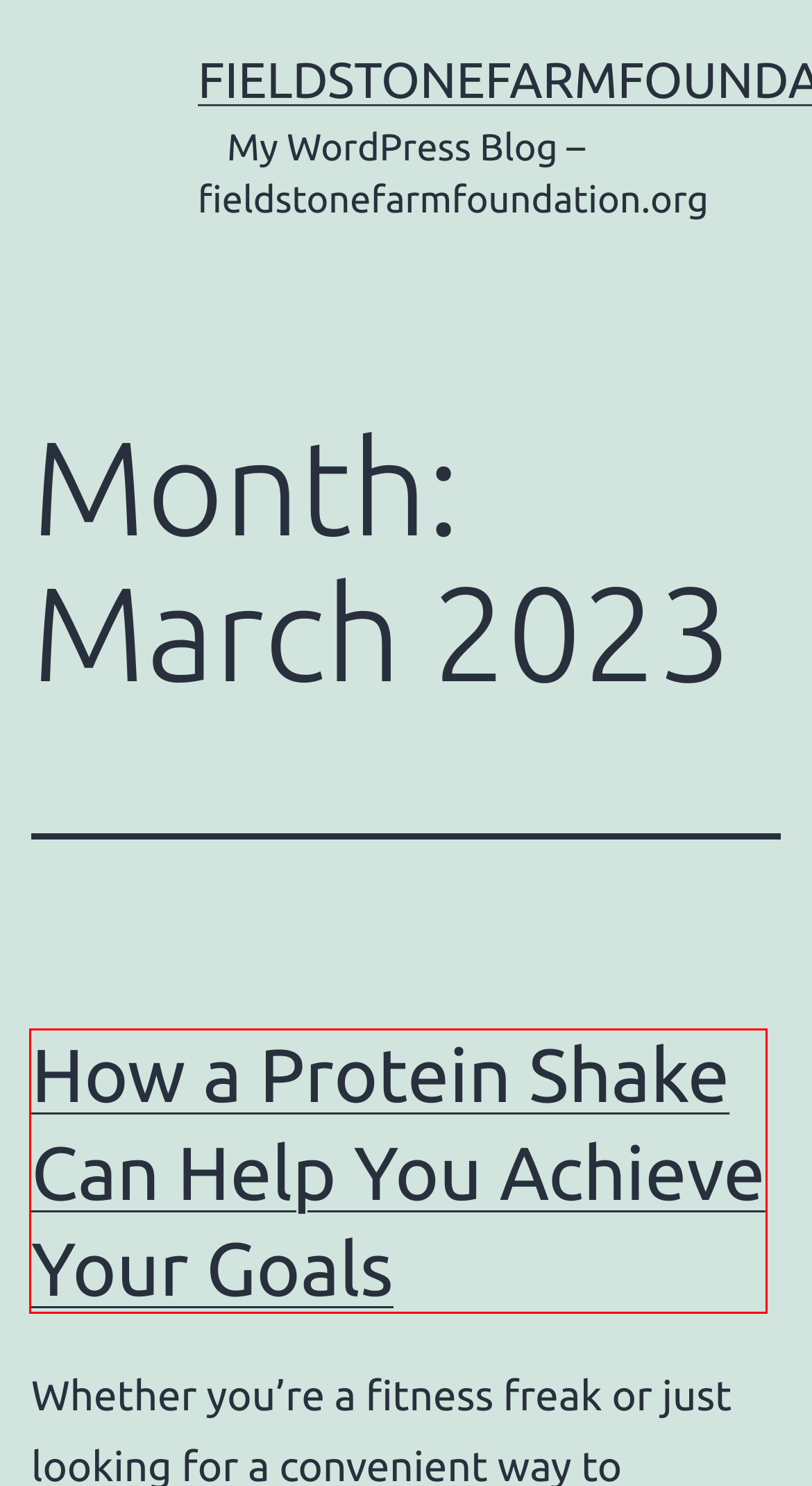You are given a screenshot of a webpage with a red rectangle bounding box around a UI element. Select the webpage description that best matches the new webpage after clicking the element in the bounding box. Here are the candidates:
A. Economic Espionage and Other Forms of Espionage – fieldstonefarmfoundation.org
B. Cake Recommendation – fieldstonefarmfoundation.org
C. Moving Home – How to Make it Go More Smoothly – fieldstonefarmfoundation.org
D. A Career in Reptile Breeding – fieldstonefarmfoundation.org
E. Curtain Application Tips – fieldstonefarmfoundation.org
F. March 2023 – Page 2 – fieldstonefarmfoundation.org
G. How a Protein Shake Can Help You Achieve Your Goals – fieldstonefarmfoundation.org
H. Driving School – Learn How to Drive and Brush Up on Your Skills – fieldstonefarmfoundation.org

G